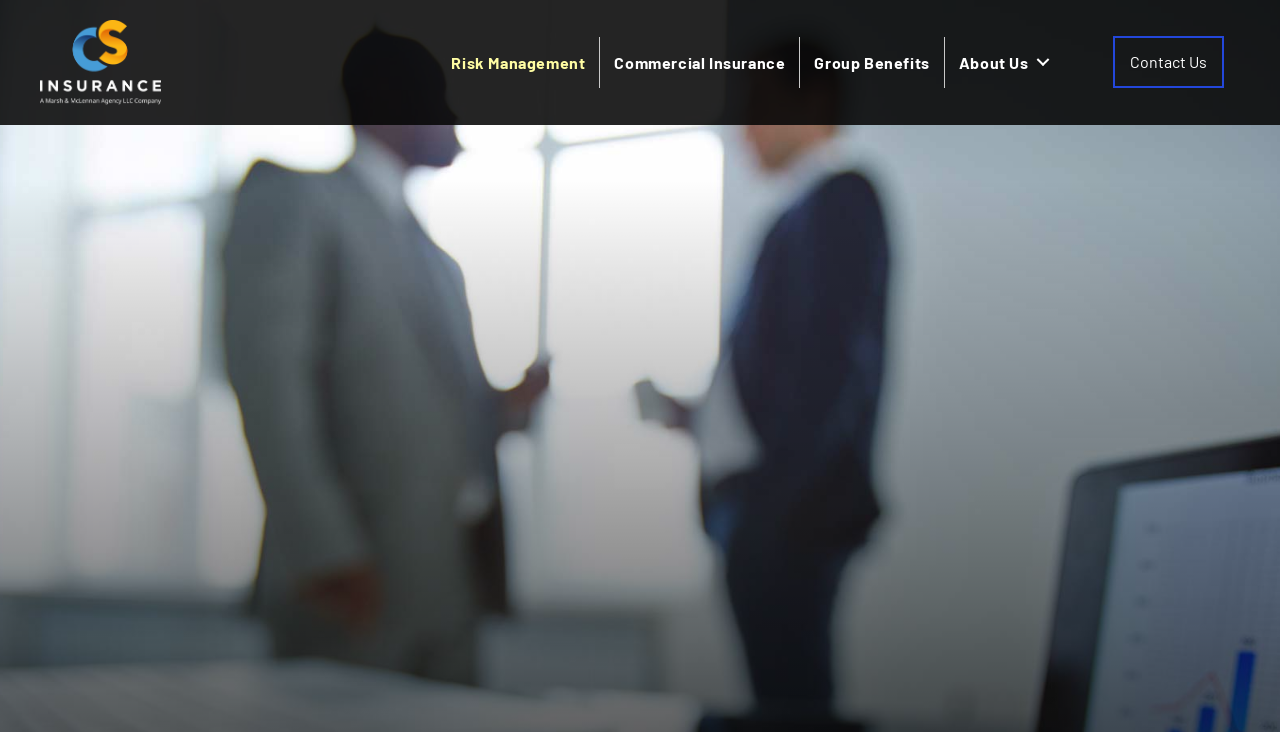Given the element description, predict the bounding box coordinates in the format (top-left x, top-left y, bottom-right x, bottom-right y), using floating point numbers between 0 and 1: About Us

[0.738, 0.05, 0.825, 0.12]